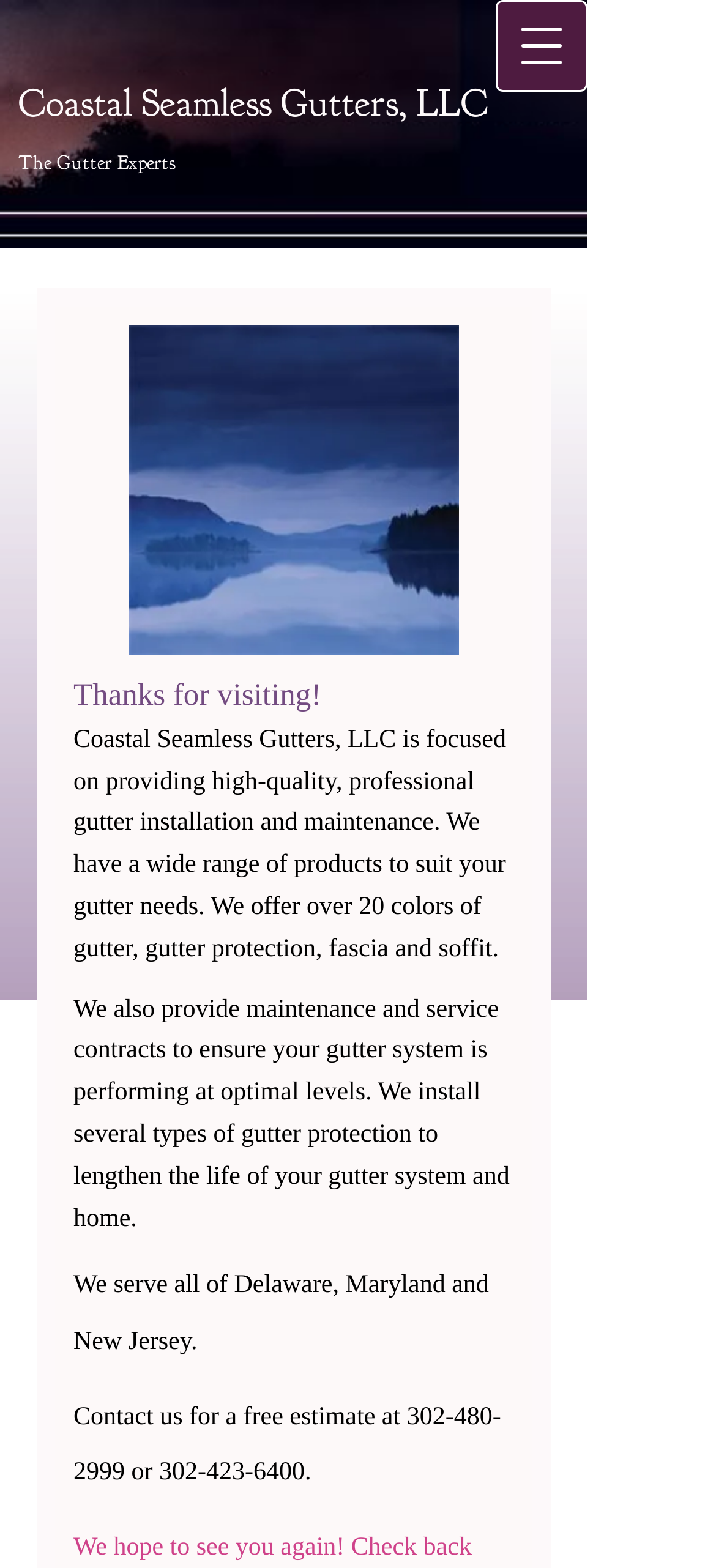Provide a short answer using a single word or phrase for the following question: 
What type of company is Coastal Seamless Gutters, LLC?

Gutter installation company